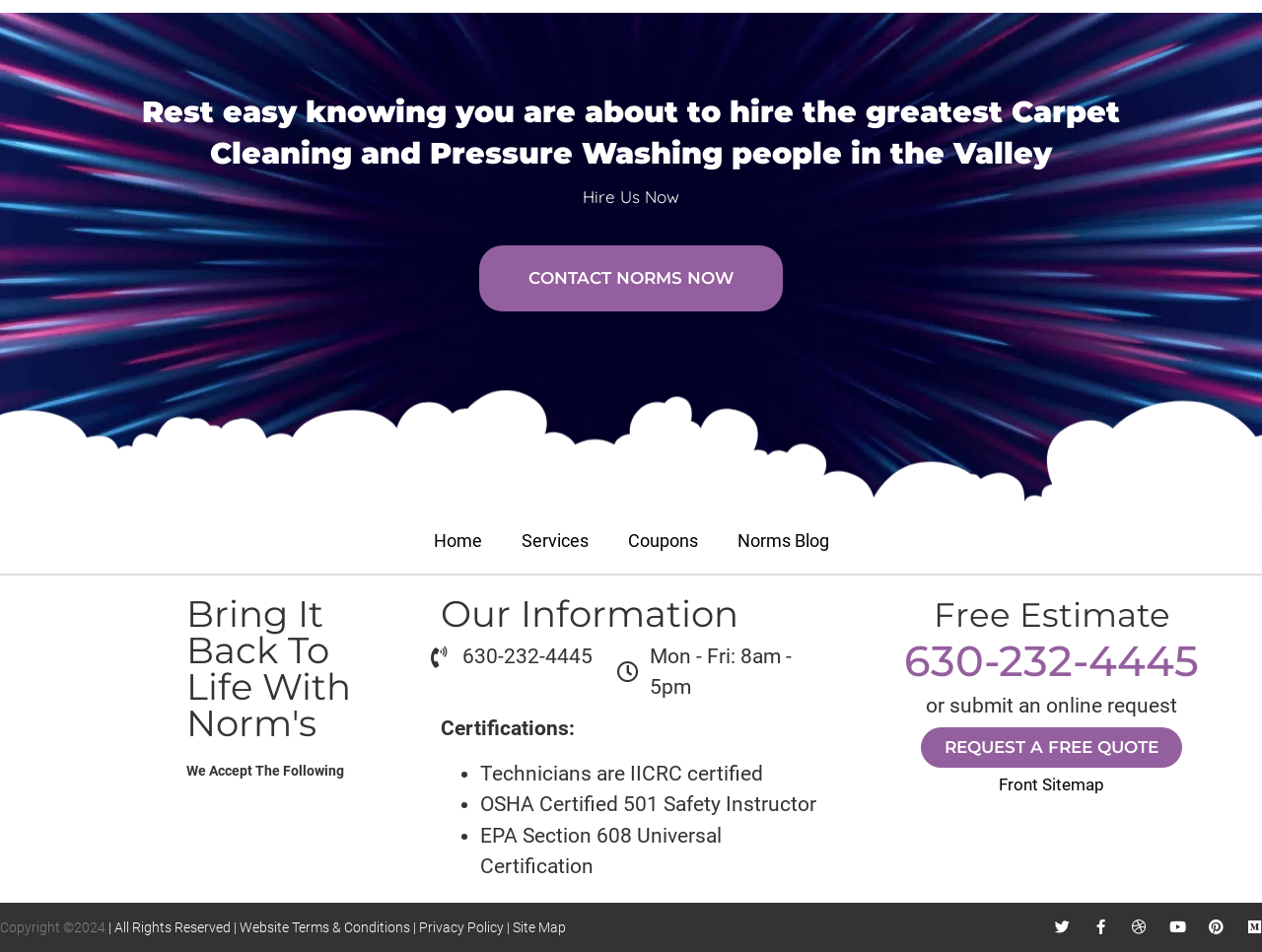Please provide a comprehensive answer to the question below using the information from the image: What is the company's business hours?

The company's business hours can be found in the 'Our Information' section, where it is listed as 'Mon - Fri: 8am - 5pm'.